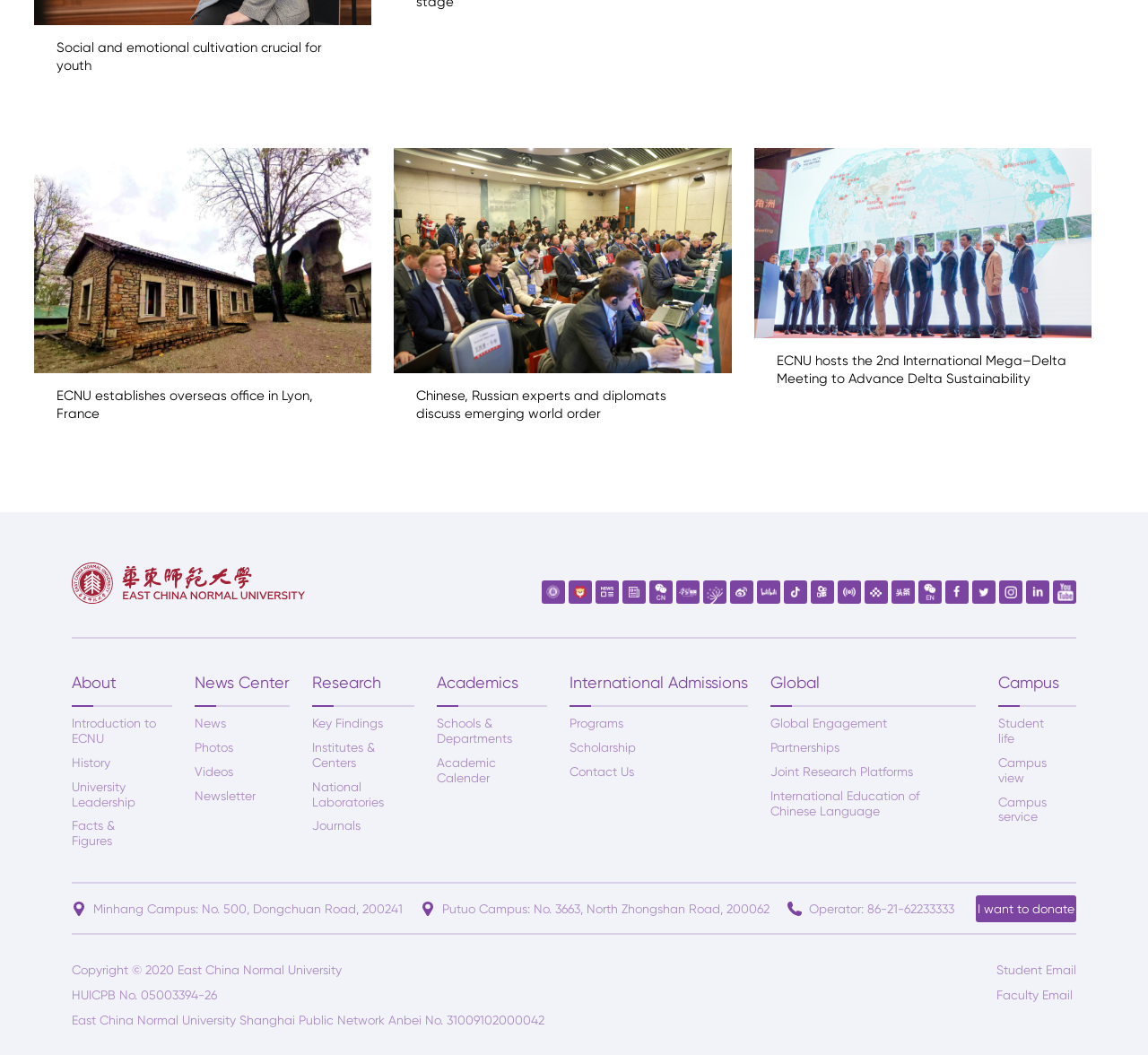How many campuses does the university have? Based on the image, give a response in one word or a short phrase.

2